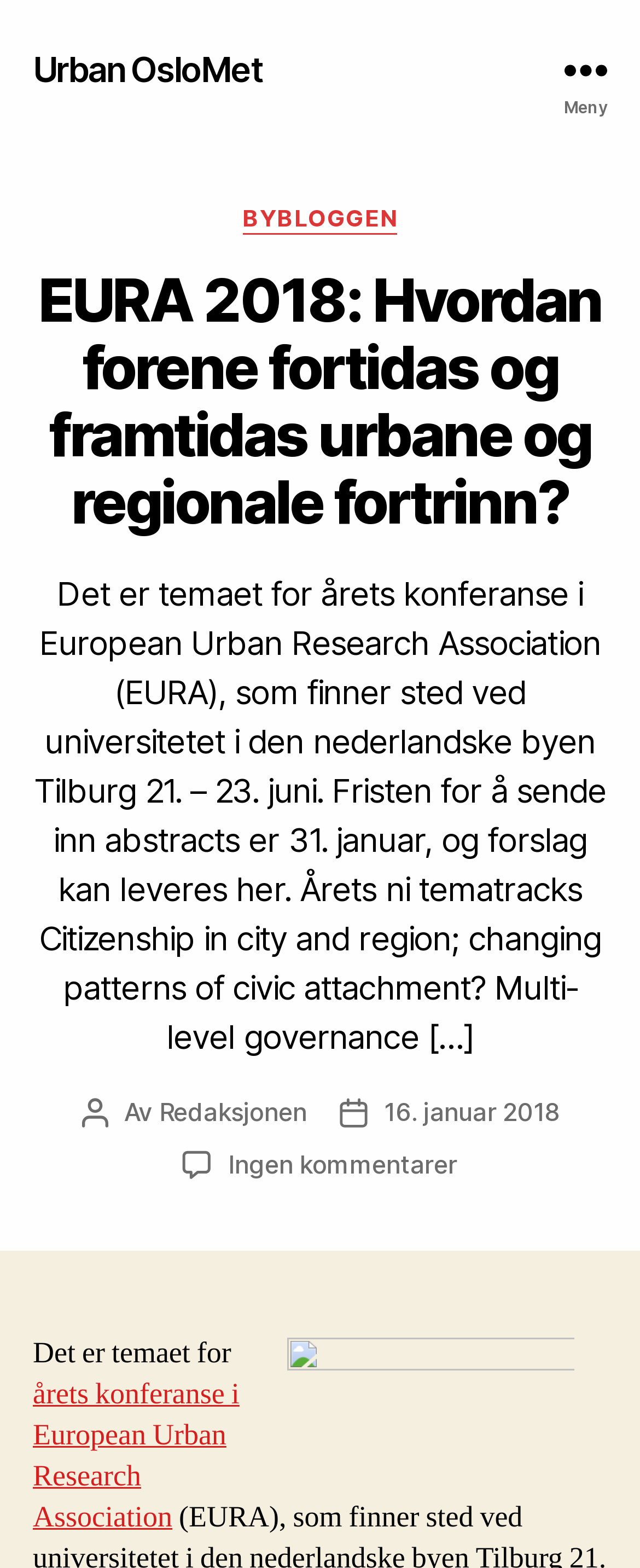Please respond to the question with a concise word or phrase:
What is the theme of the conference?

Hvordan forene fortidas og framtidas urbane og regionale fortrinn?